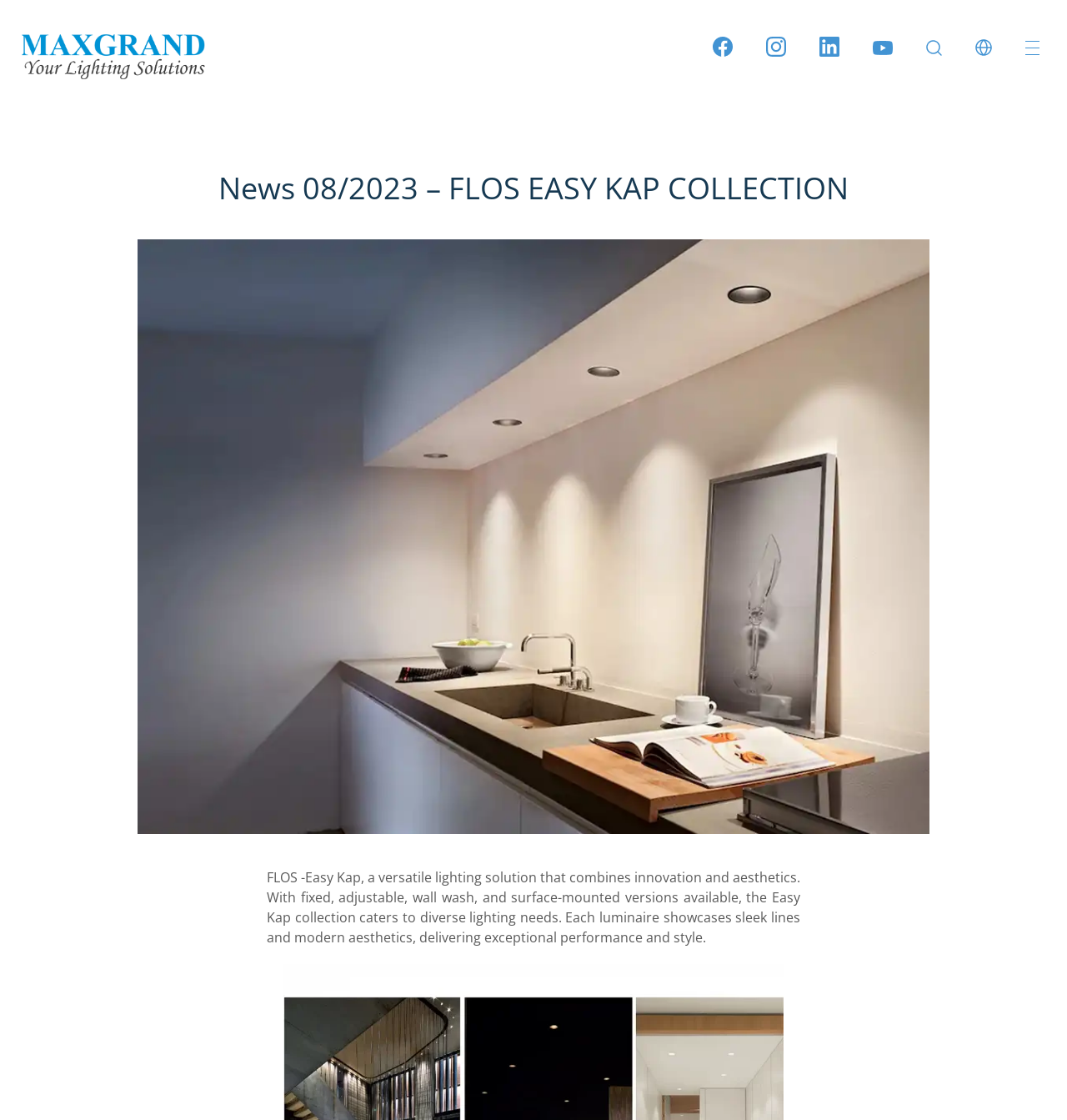What is the purpose of the Easy Kap collection?
Please respond to the question with a detailed and thorough explanation.

The text description states that the Easy Kap collection caters to diverse lighting needs, implying that the purpose of the collection is to provide a range of lighting solutions for different needs.